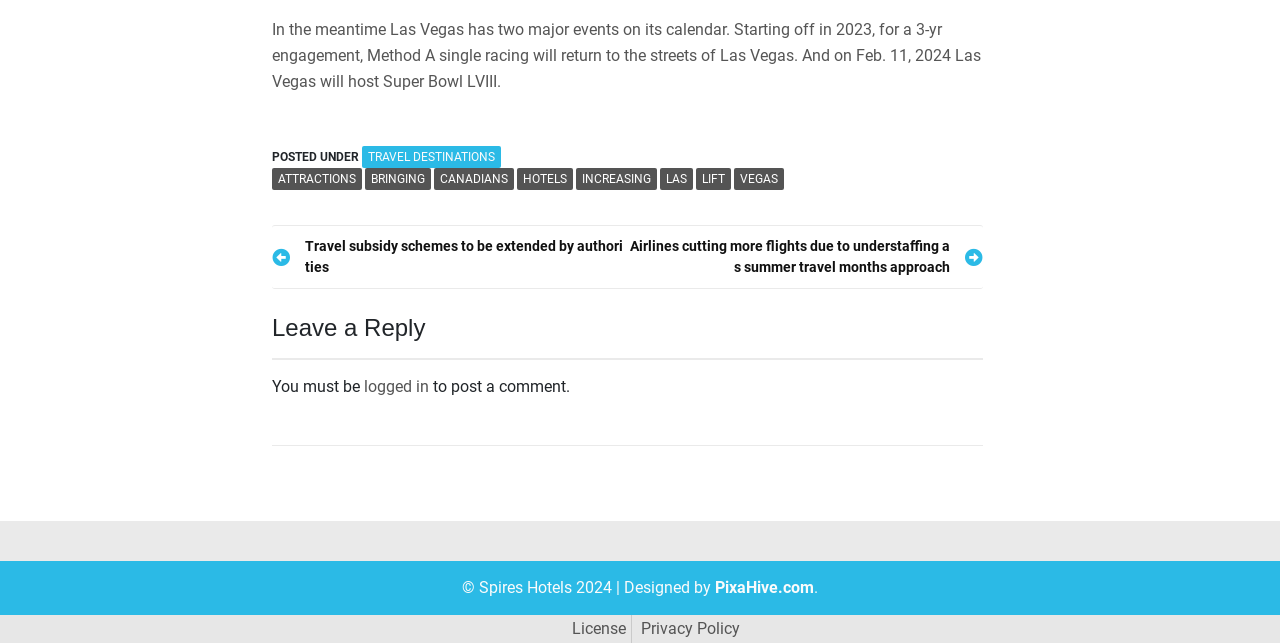Please identify the bounding box coordinates of the area that needs to be clicked to fulfill the following instruction: "Click on Leave a Reply."

[0.212, 0.488, 0.768, 0.56]